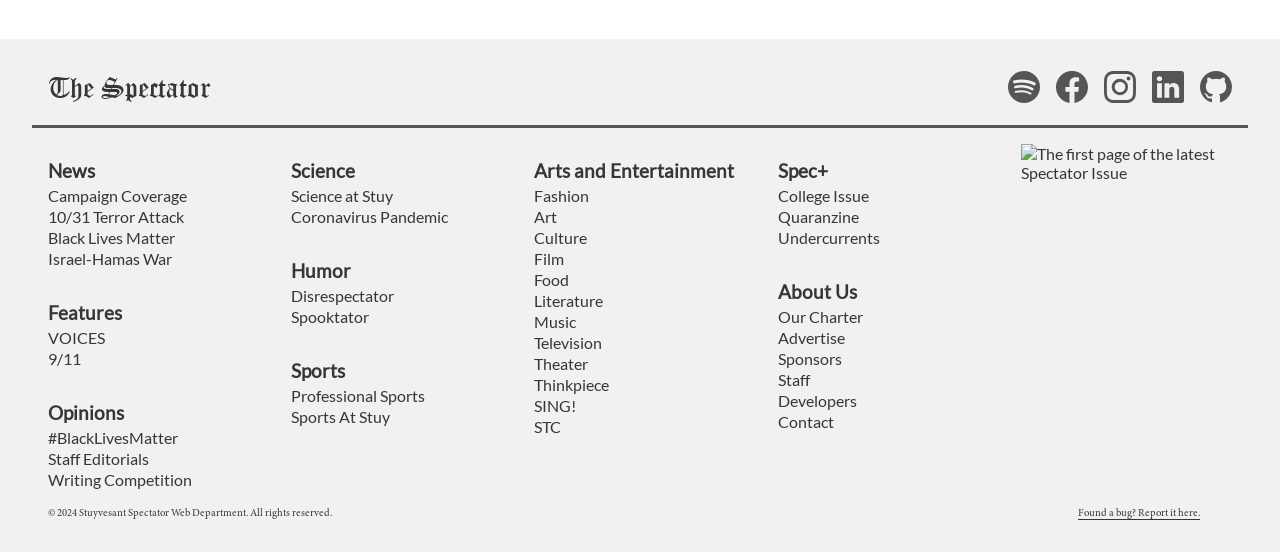Please provide the bounding box coordinates for the UI element as described: "aria-label="Issue undefined Volume undefined"". The coordinates must be four floats between 0 and 1, represented as [left, top, right, bottom].

[0.797, 0.261, 0.962, 0.33]